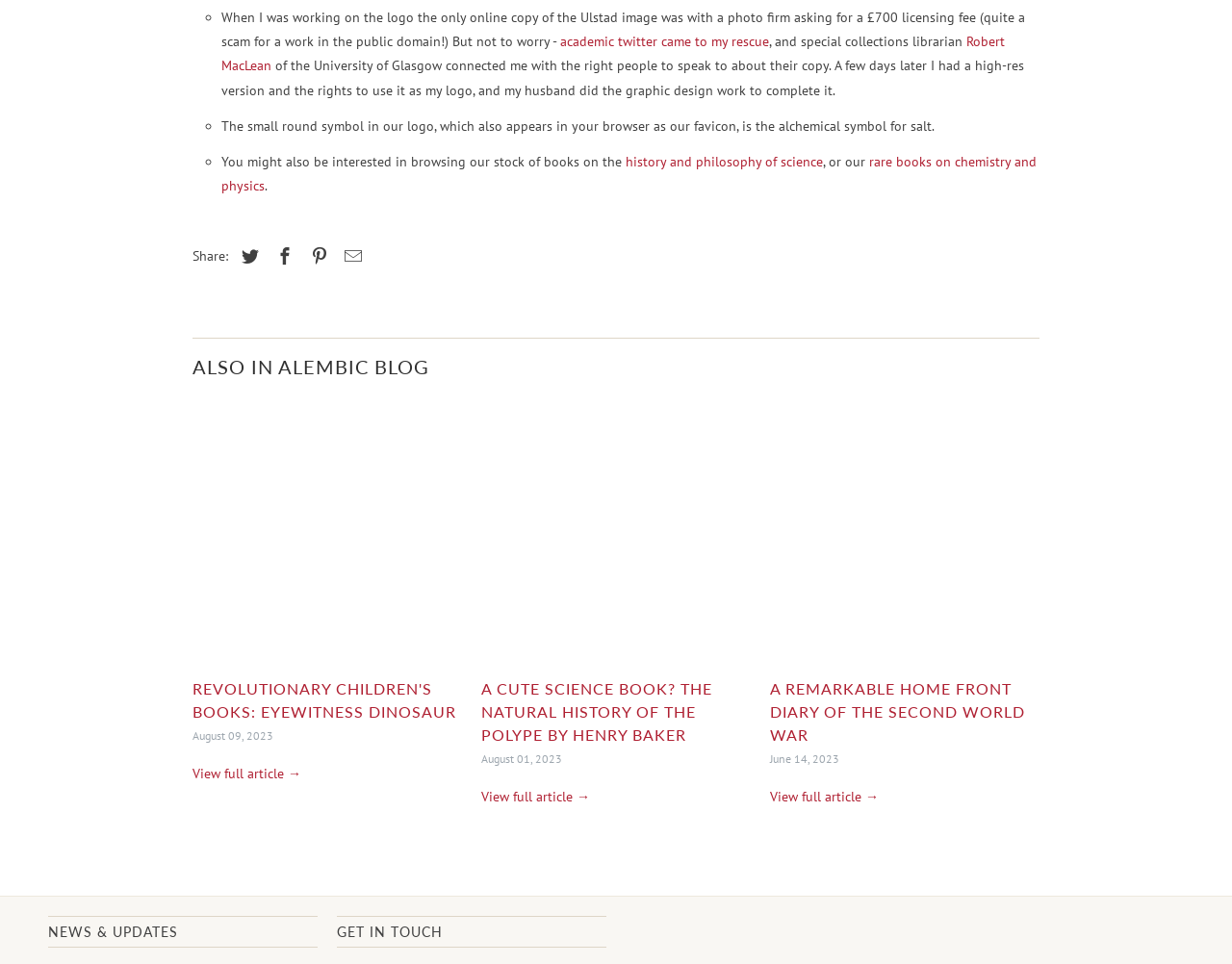What is the topic of the first blog post?
Deliver a detailed and extensive answer to the question.

The first blog post is titled 'Revolutionary Children's Books: Eyewitness Dinosaur' and has an image associated with it. This information is obtained by analyzing the structure of the webpage and identifying the first blog post.